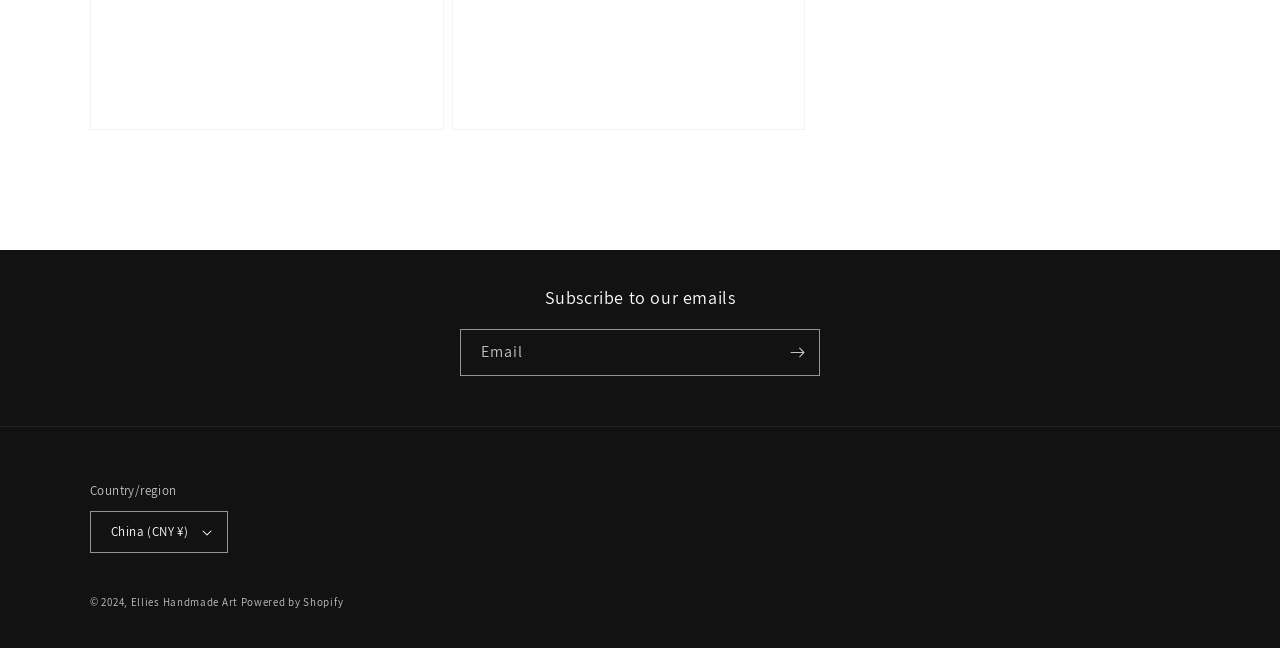Provide the bounding box coordinates of the UI element this sentence describes: "parent_node: Email aria-label="Subscribe" name="commit"".

[0.605, 0.508, 0.64, 0.581]